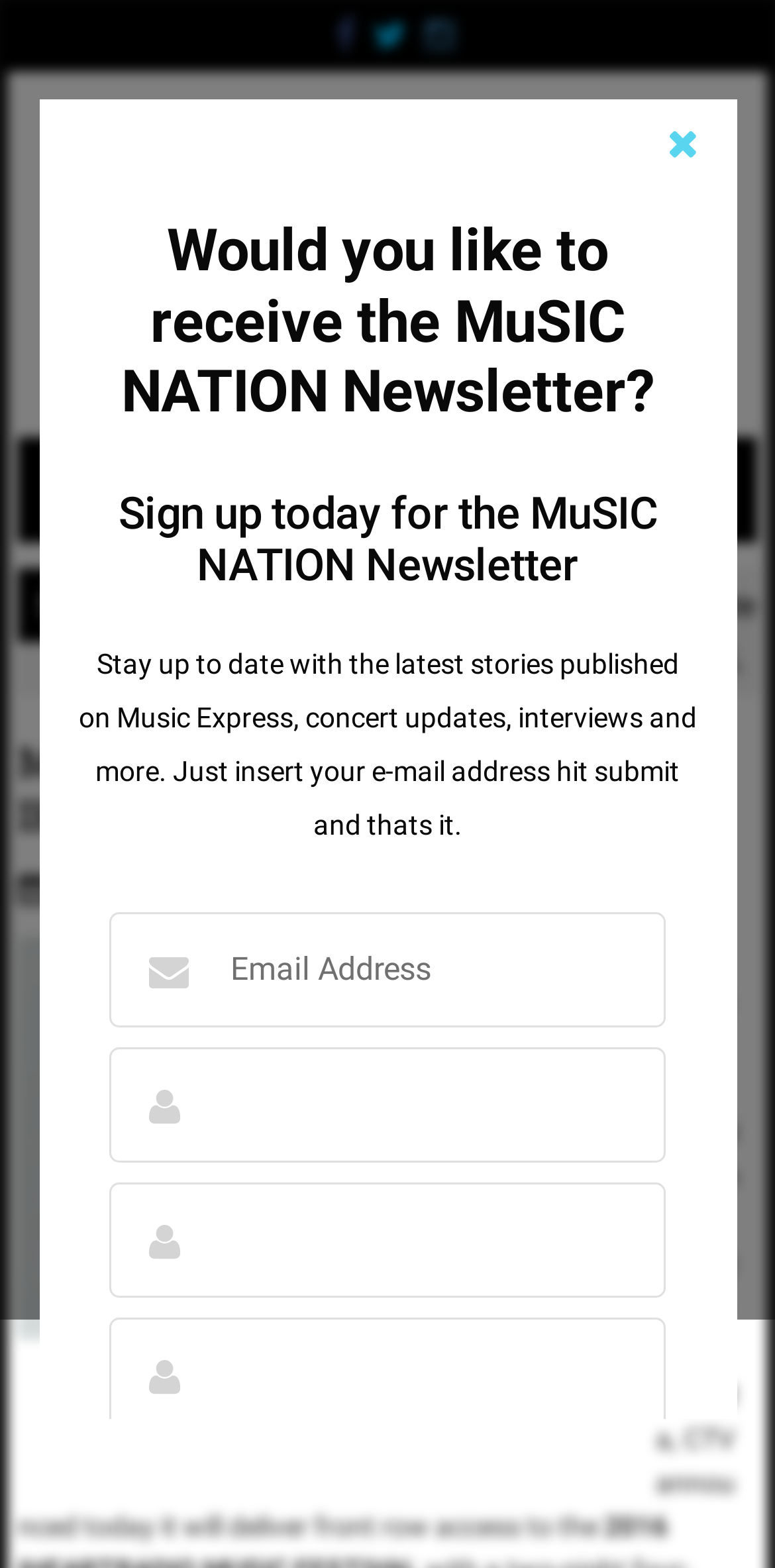Please answer the following question as detailed as possible based on the image: 
What is the name of the music festival mentioned on the webpage?

The webpage mentions the 2016 IHEARTRADIO MUSIC FESTIVAL, which is a music festival event. The name of the festival is extracted from the text content of the webpage.